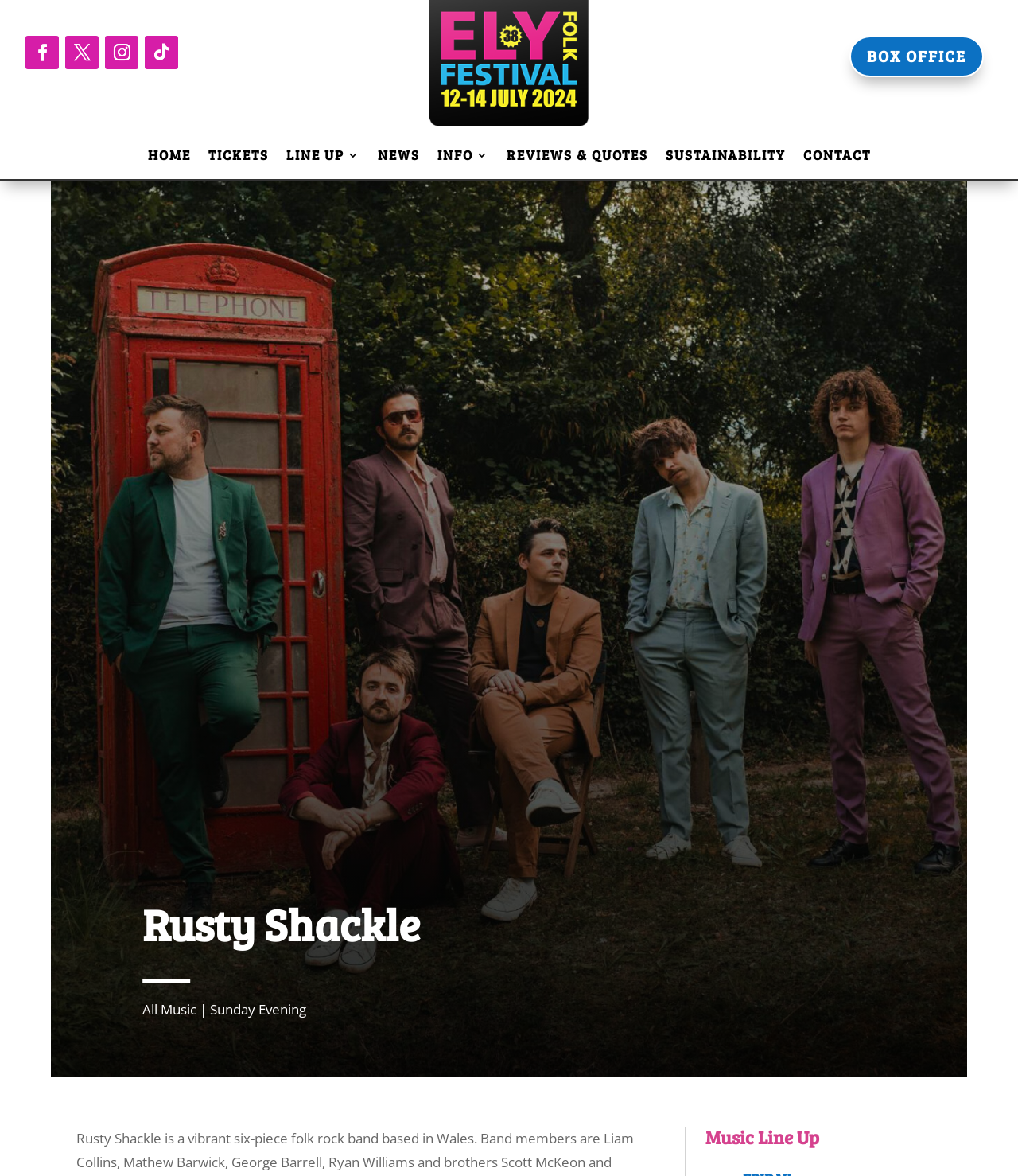With reference to the image, please provide a detailed answer to the following question: How many links are there in the top navigation bar?

The top navigation bar contains links 'HOME', 'TICKETS', 'LINE UP 3', 'NEWS', 'INFO 3', 'REVIEWS & QUOTES', and 'CONTACT', which are identified by their bounding box coordinates and OCR text. Therefore, there are 7 links in the top navigation bar.